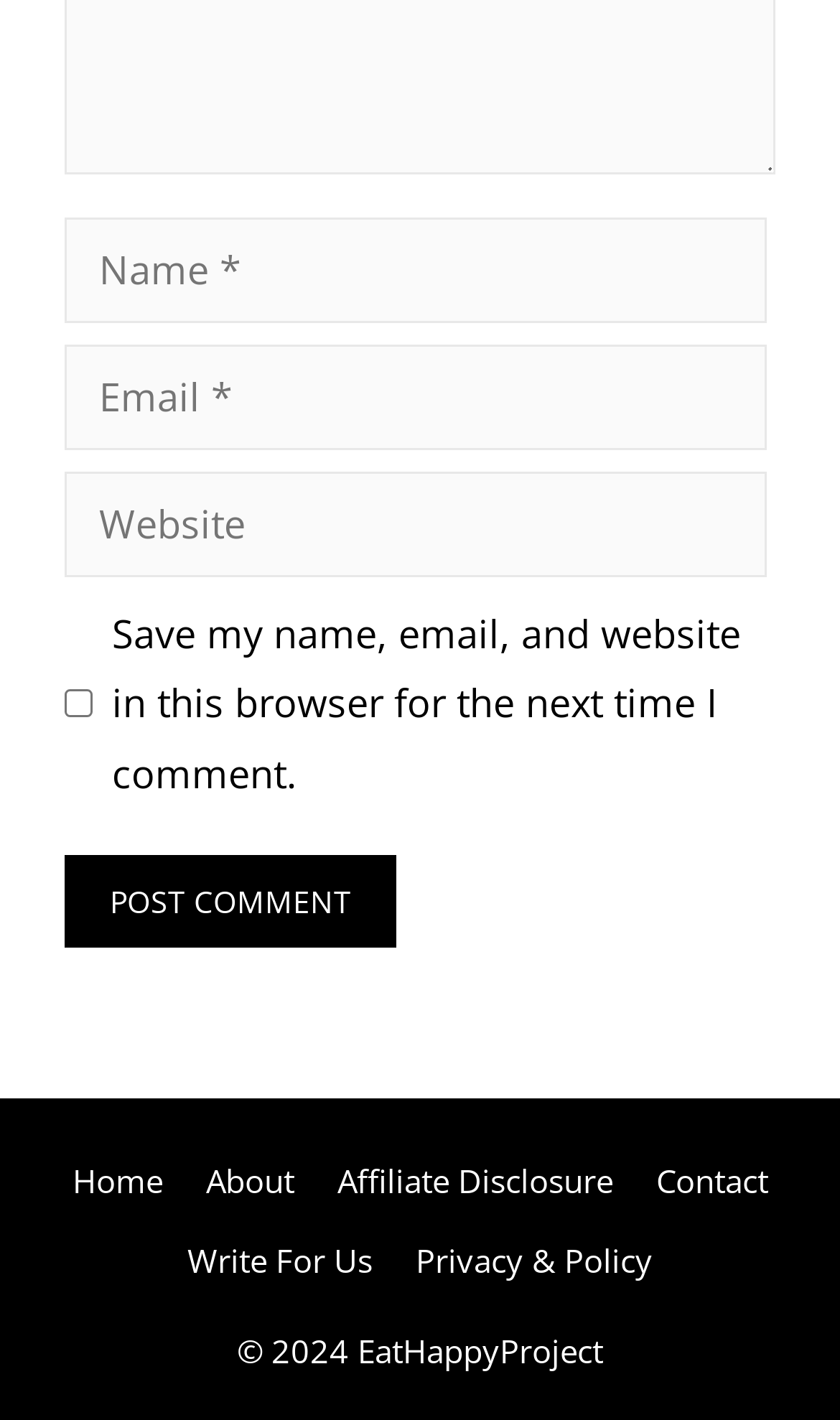Can you determine the bounding box coordinates of the area that needs to be clicked to fulfill the following instruction: "Browse April 2021"?

None